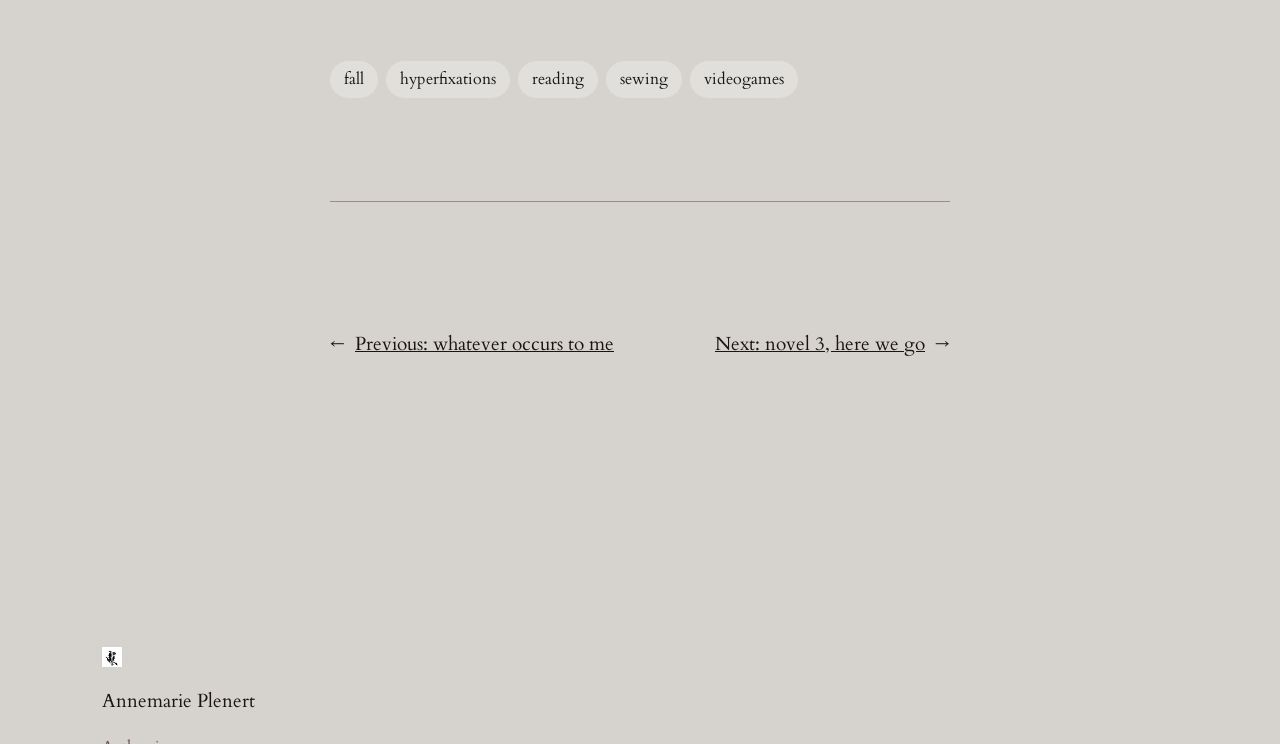Please give a succinct answer to the question in one word or phrase:
What are the categories listed on the top?

fall, hyperfixations, reading, sewing, videogames